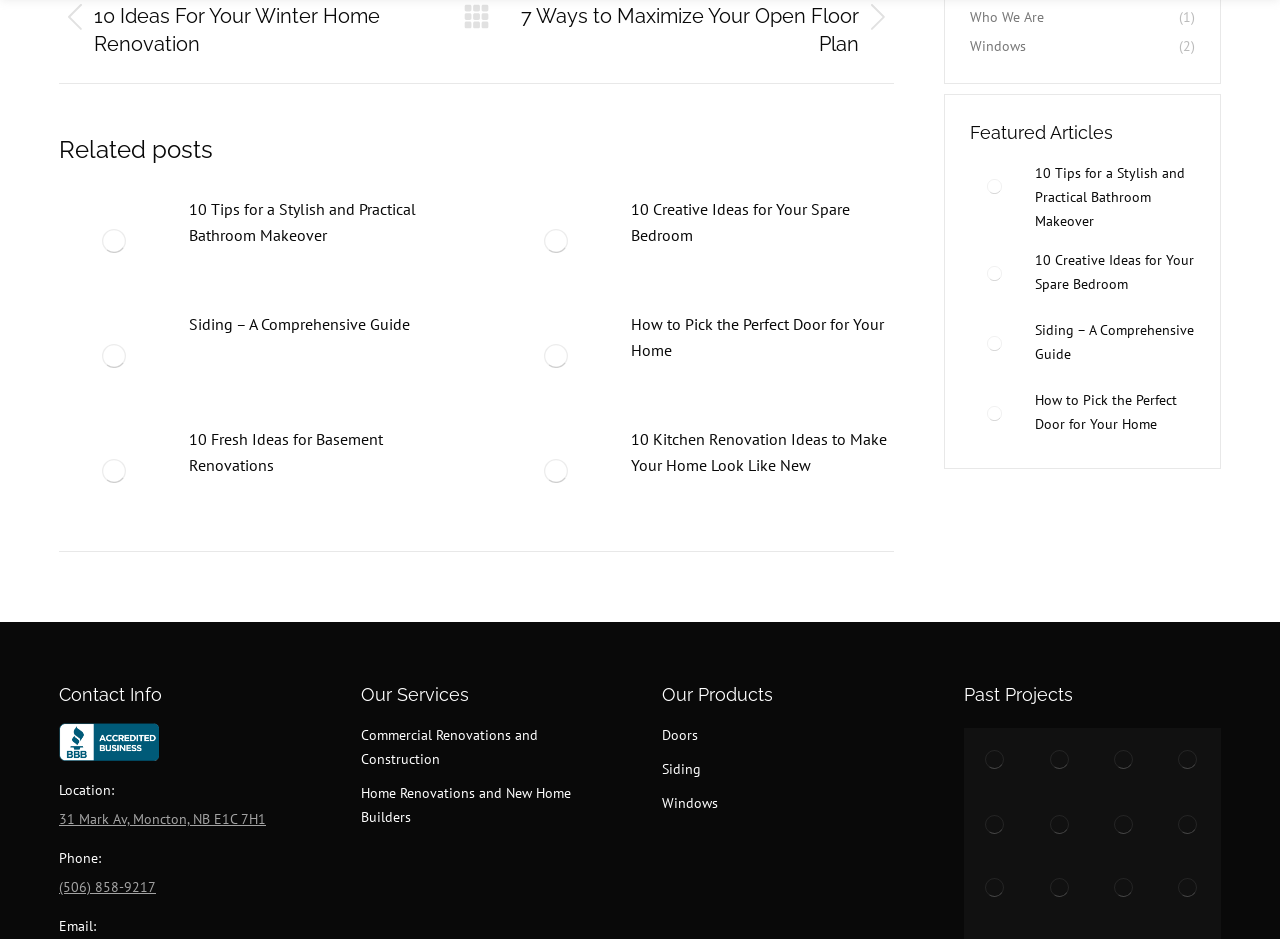What type of services does the company offer?
By examining the image, provide a one-word or phrase answer.

Commercial Renovations and Construction, Home Renovations and New Home Builders